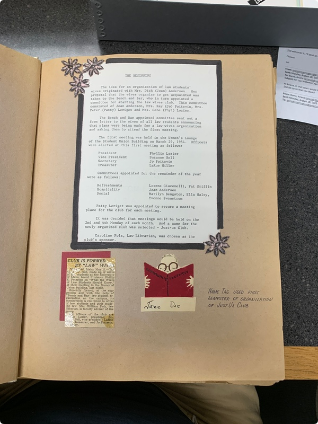What is the significance of the illustration of an open book?
Answer the question with as much detail as possible.

The illustration of an open book labeled 'Love Dee' is likely a playful homage to the club's activities, possibly representing the club's focus on education, socialization, and community building among the law students' wives.